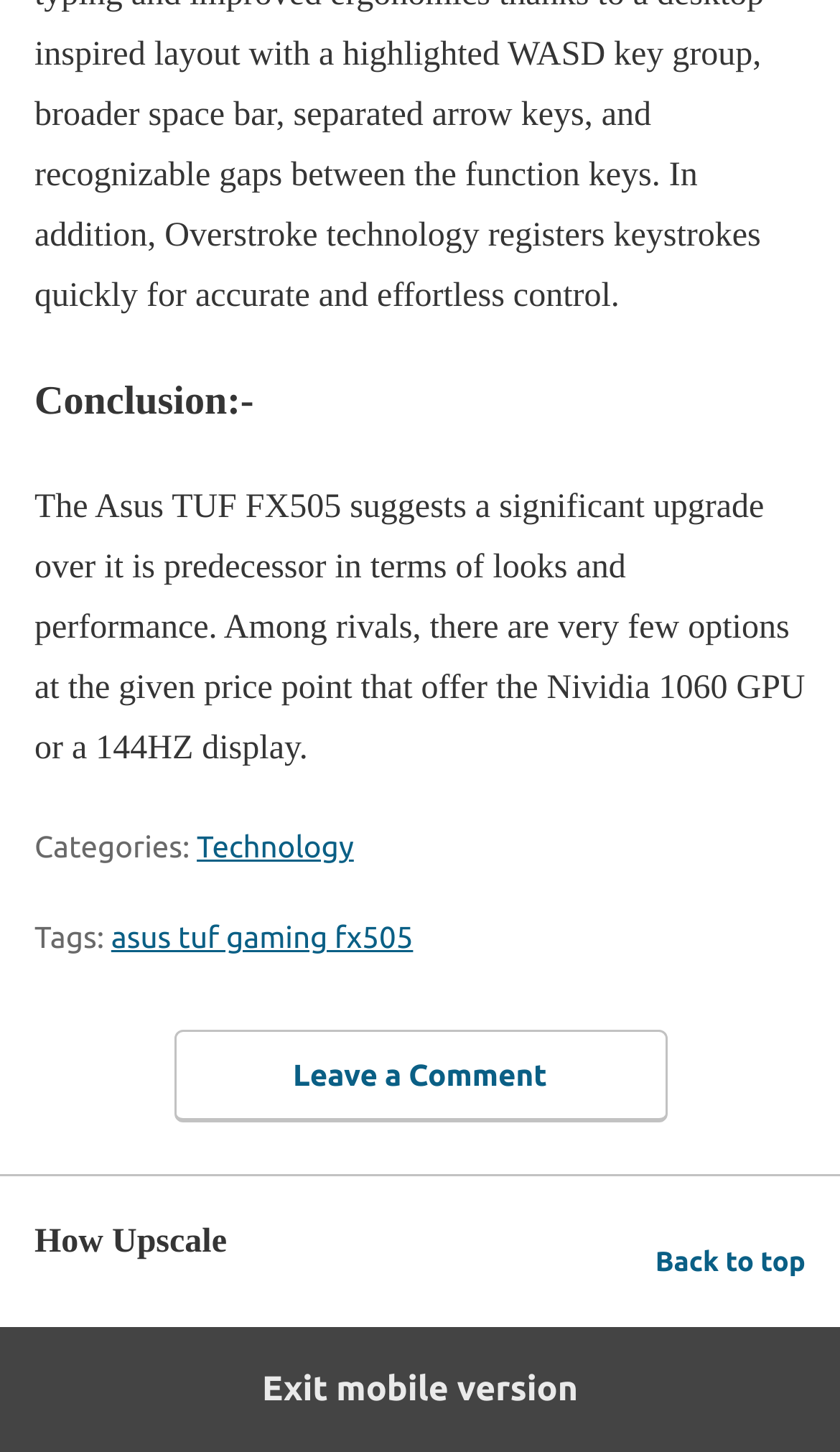What is the name of the tag mentioned in the article?
Answer the question with as much detail as possible.

The name of the tag mentioned in the article can be found in the Footer section, where the link 'asus tuf gaming fx505' is located, indicating that the article is tagged with 'asus tuf gaming fx505'.